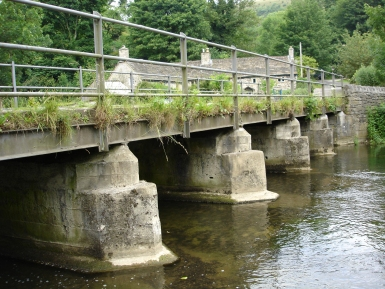What is reflected in the gentle flow of the river?
Use the screenshot to answer the question with a single word or phrase.

The surrounding landscape